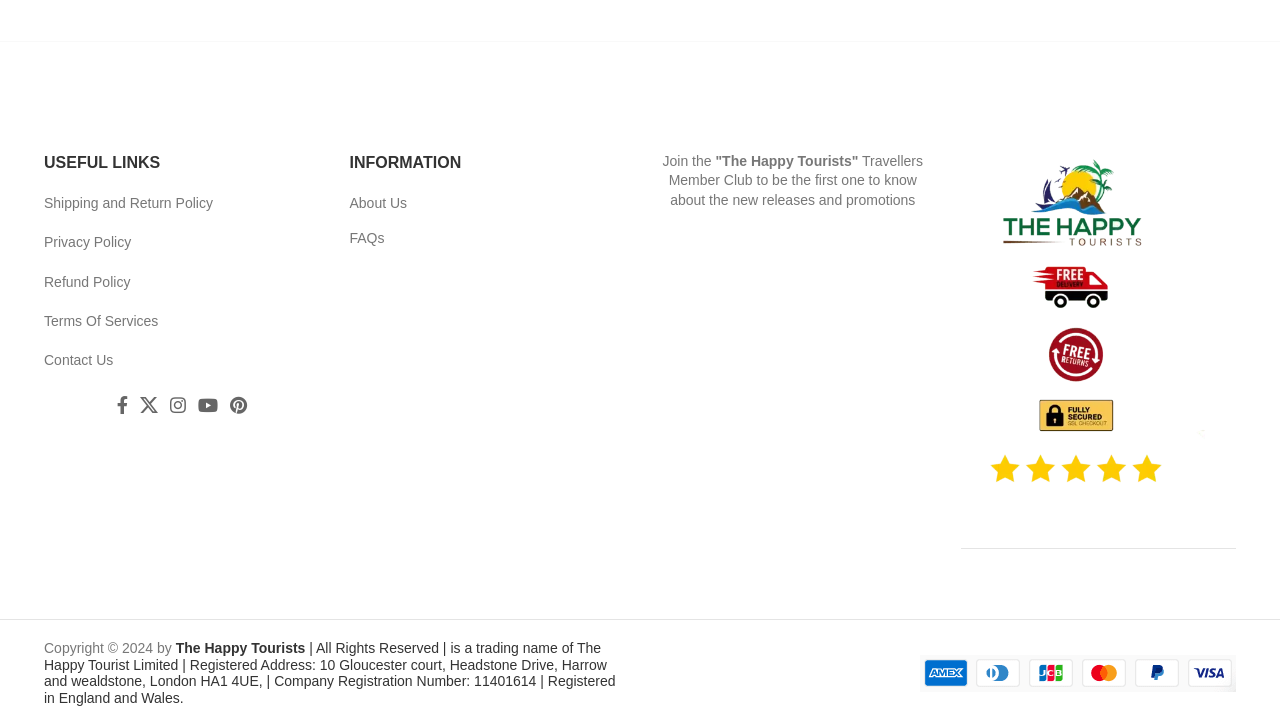What is the name of the company?
Please provide a comprehensive answer to the question based on the webpage screenshot.

I found the company name 'The Happy Tourists' in the copyright section at the bottom of the page, which also mentions the company registration number and address.